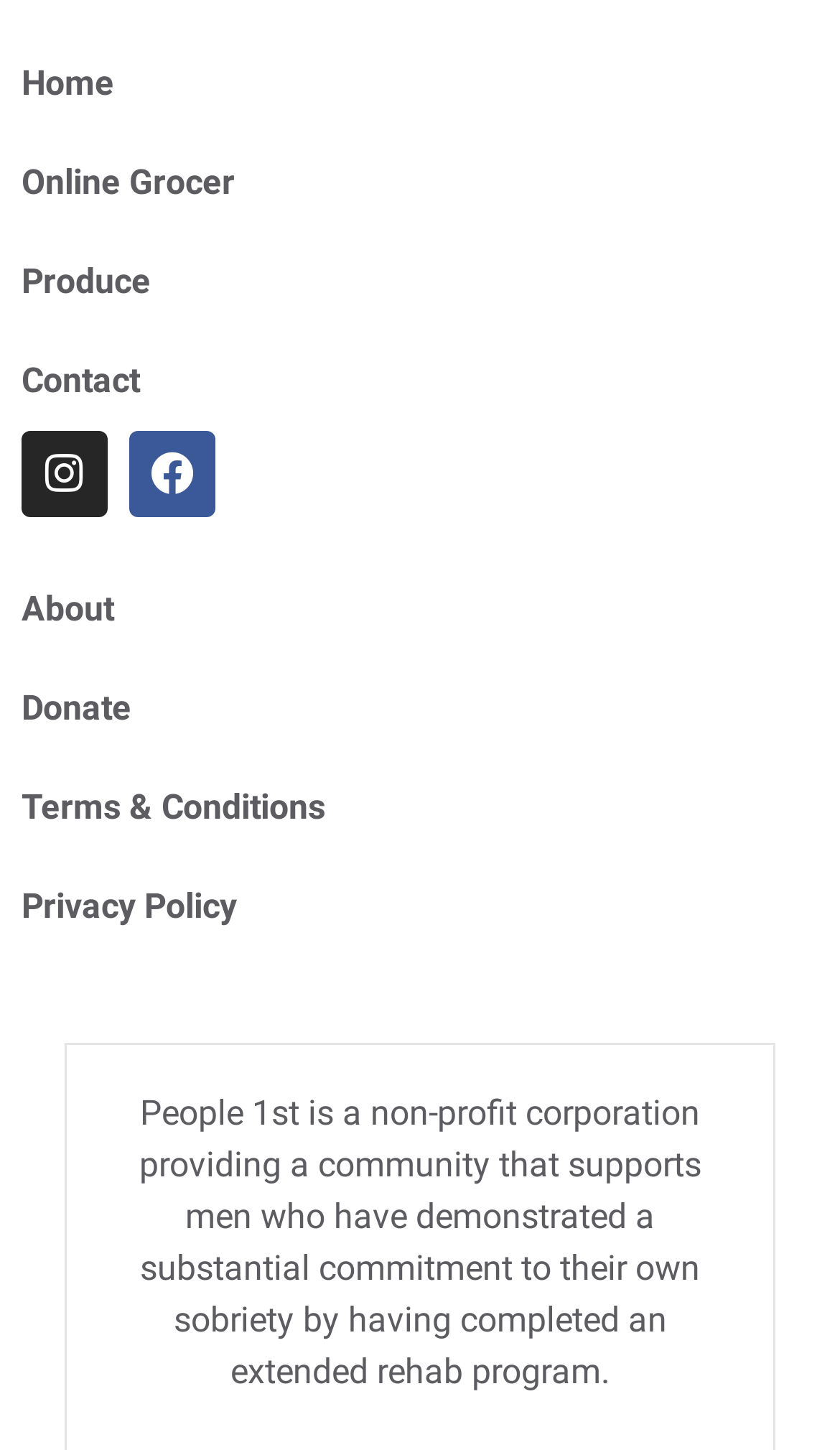Locate the bounding box coordinates of the element's region that should be clicked to carry out the following instruction: "Read the previous post". The coordinates need to be four float numbers between 0 and 1, i.e., [left, top, right, bottom].

None